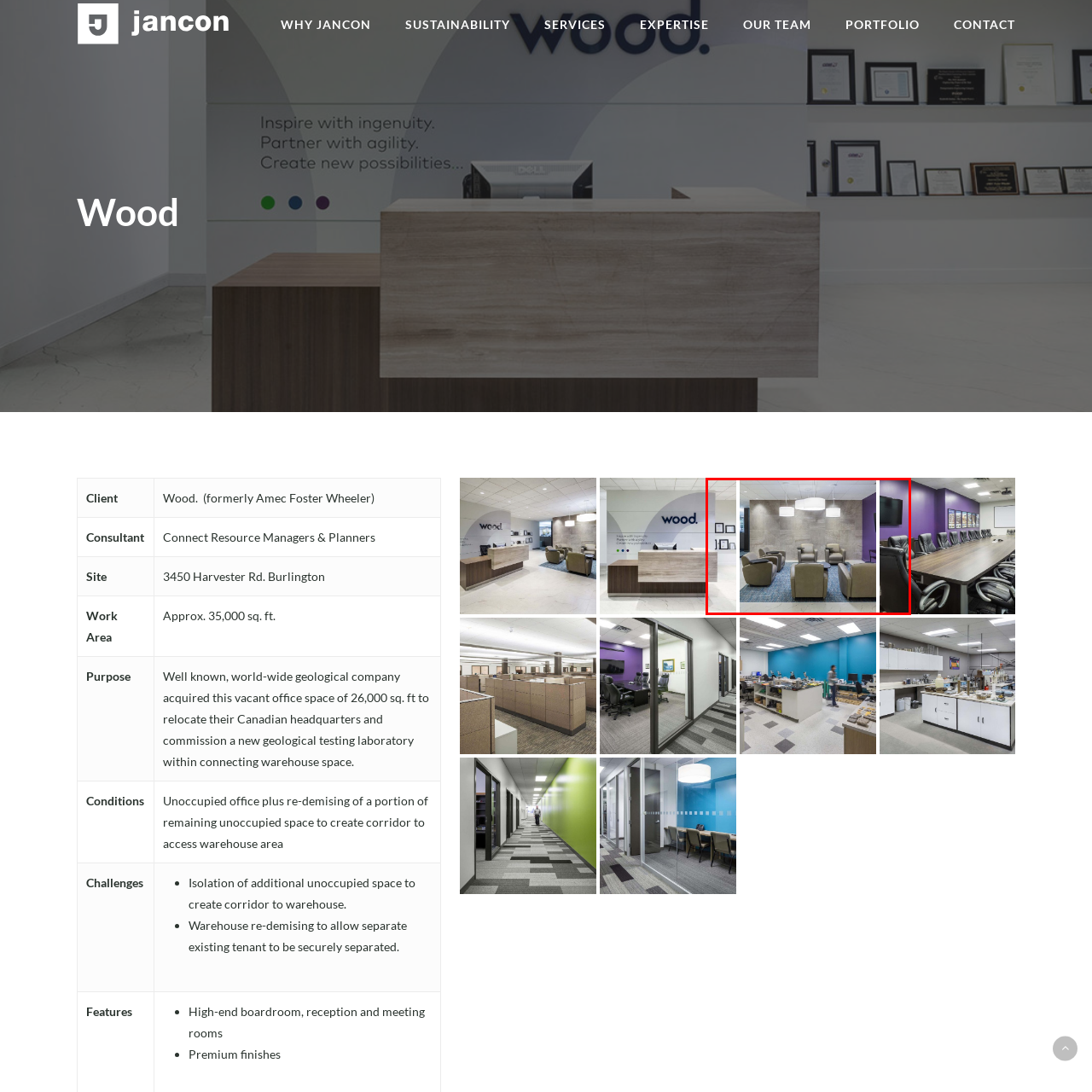Provide a thorough description of the scene captured within the red rectangle.

The image showcases a modern and inviting lounge area designed for comfort and productivity. In the center, a set of stylish, plush chairs encircles a small table, fostering a collaborative atmosphere. The background features a sleek, textured wall that adds a touch of elegance to the space, complemented by soft, ambient lighting from contemporary pendant fixtures above. The flooring is adorned with a large area rug, contributing warmth to the environment. This tranquil setting is ideal for informal meetings, relaxation, or casual conversations, reflecting a blend of contemporary design and functionality conducive to a professional setting.